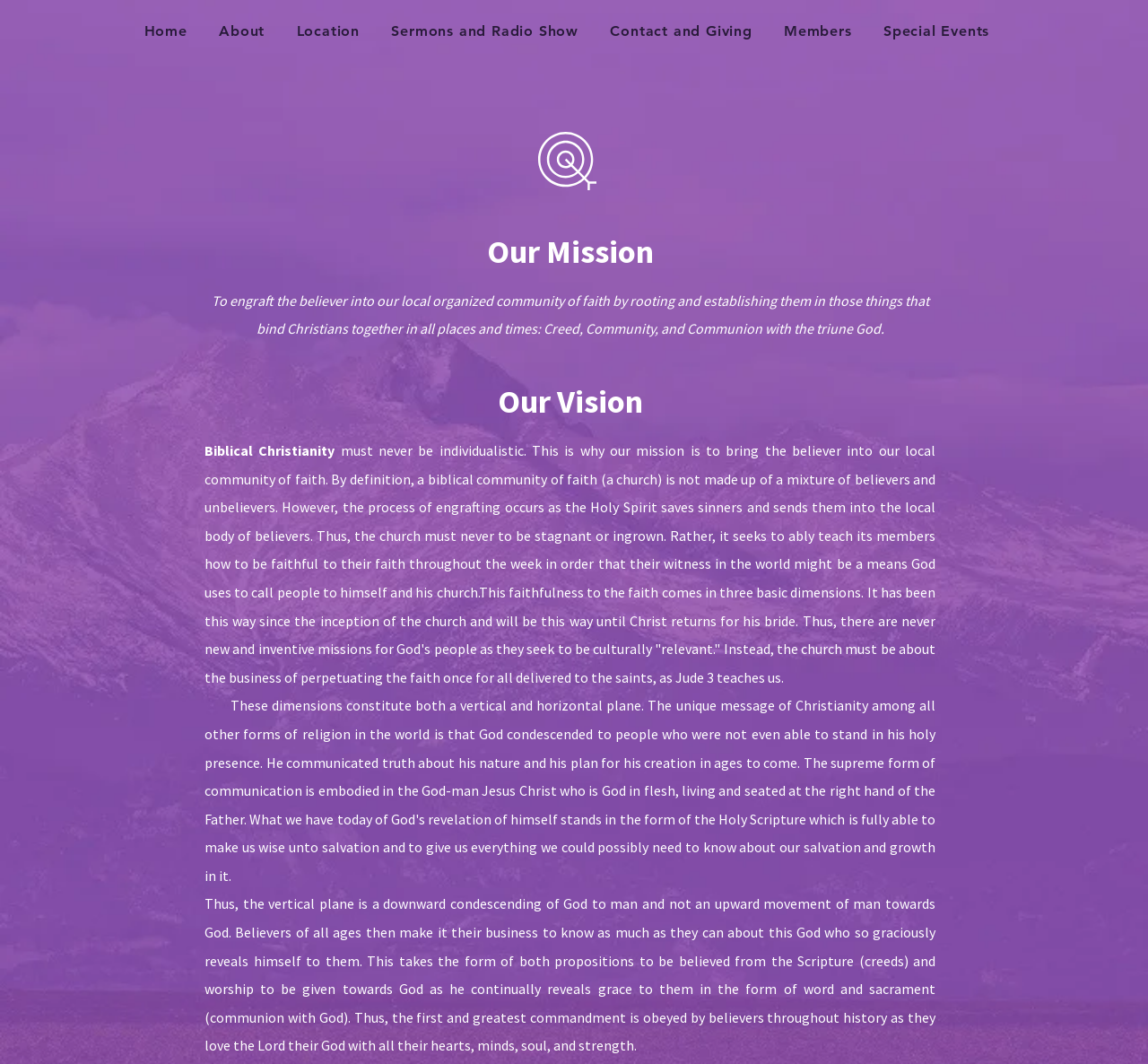What is the purpose of the church? Please answer the question using a single word or phrase based on the image.

To perpetuate the faith